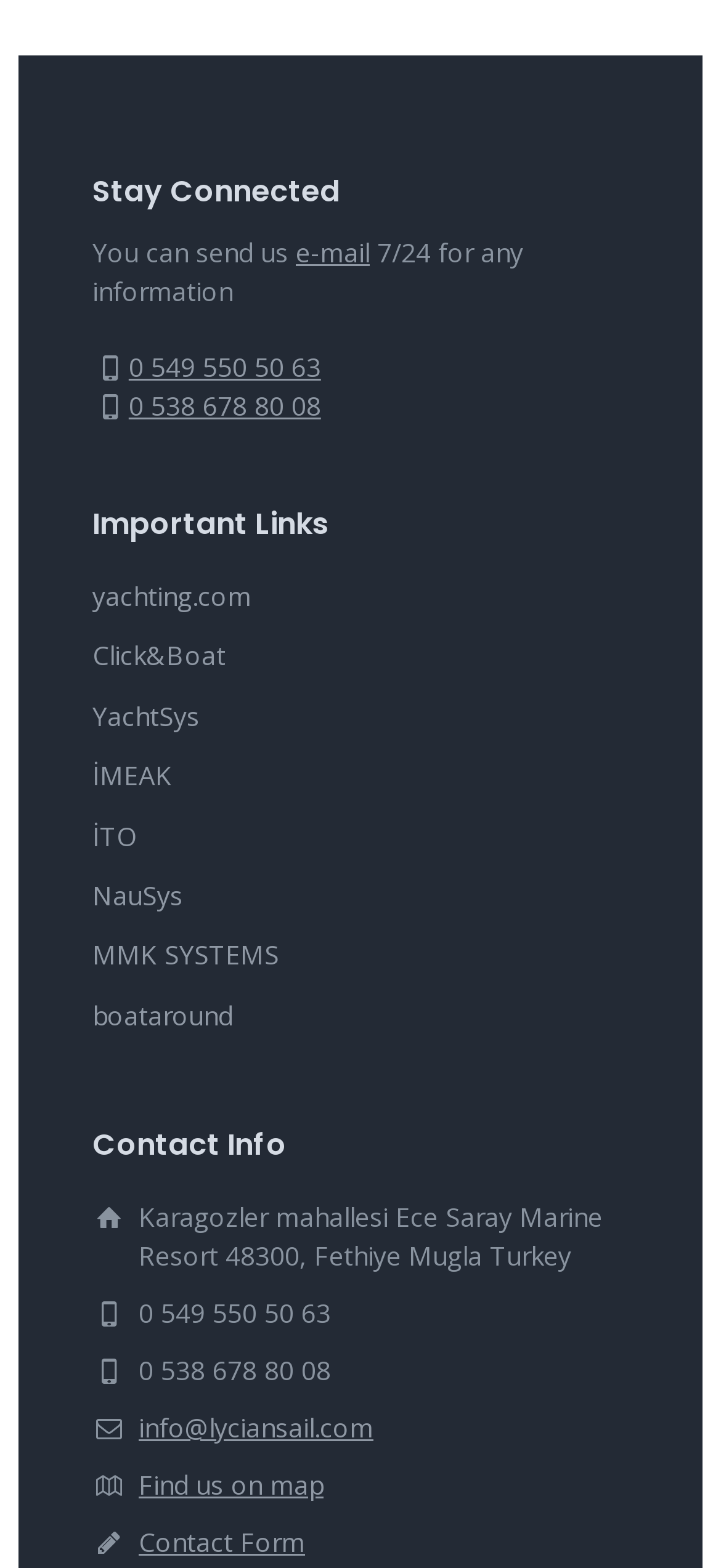Locate the bounding box coordinates of the element that should be clicked to fulfill the instruction: "listen to The Goods: A Film Podcast on Apple Podcast".

None